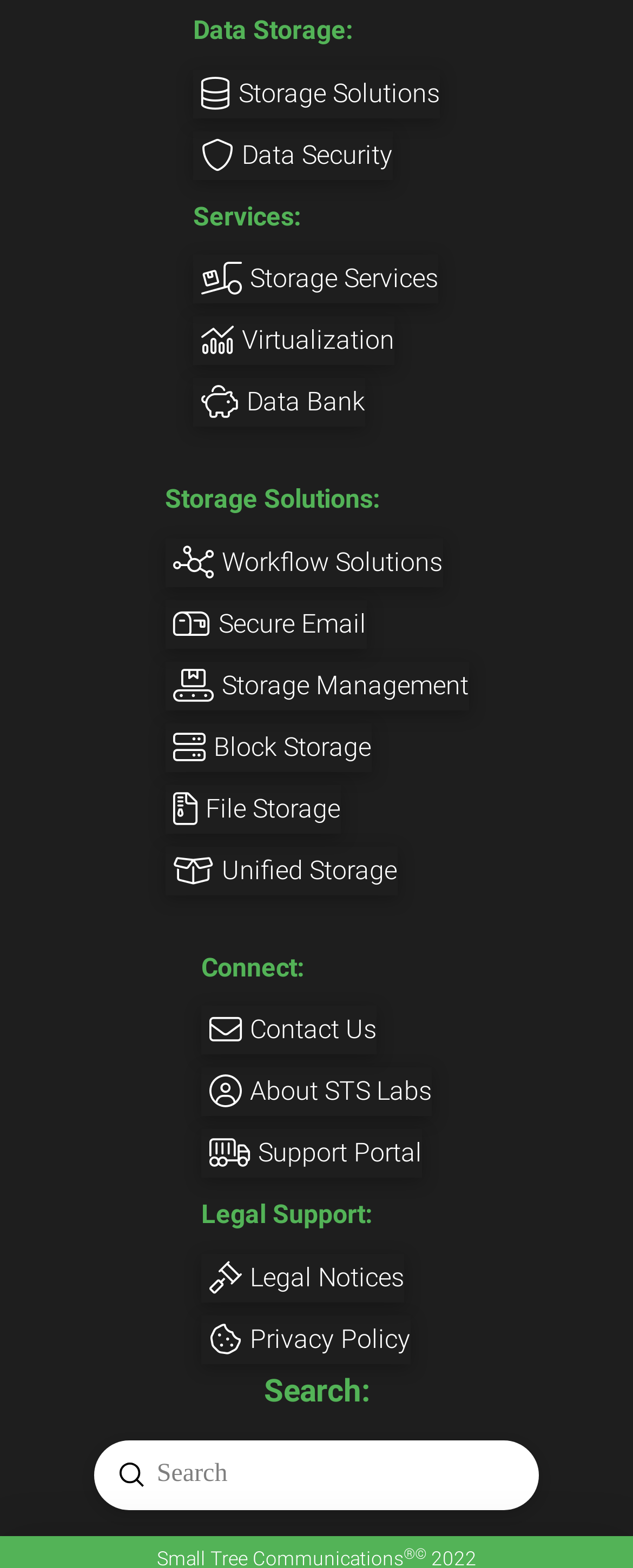How many types of storage solutions are listed?
Can you provide an in-depth and detailed response to the question?

Under the 'Storage Solutions:' heading, there are six links listed: 'Workflow Solutions', 'Secure Email', 'Storage Management', 'Block Storage', 'File Storage', and 'Unified Storage'.